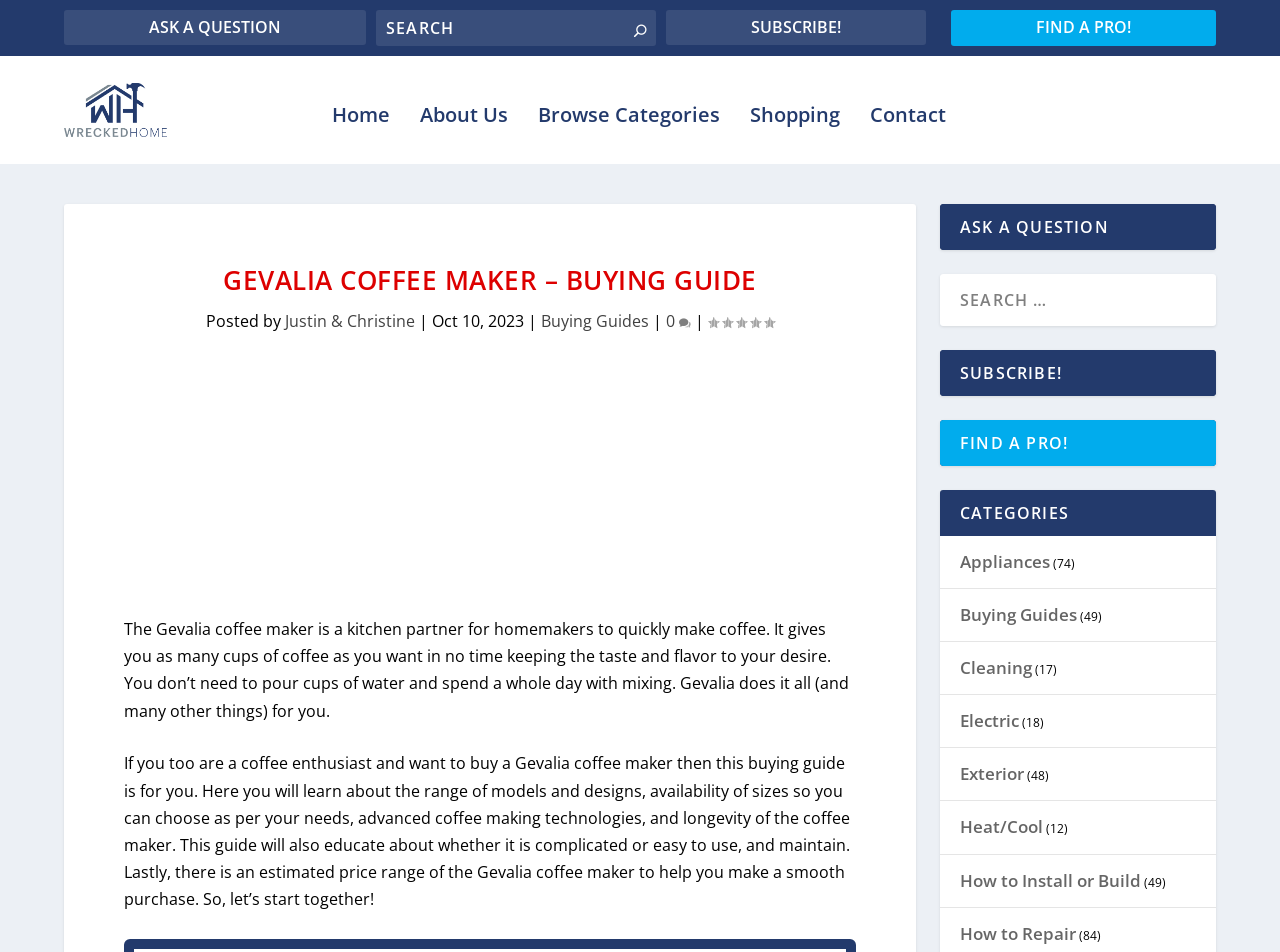Please locate the UI element described by "How to Install or Build" and provide its bounding box coordinates.

[0.75, 0.901, 0.891, 0.925]